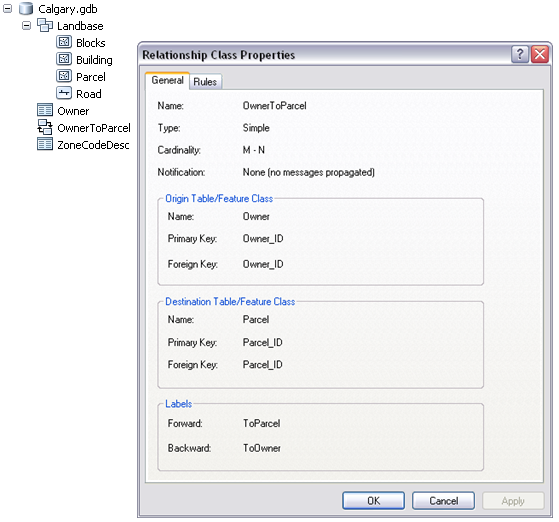Please answer the following question using a single word or phrase: 
What is the primary key of the Origin Table?

Owner_ID